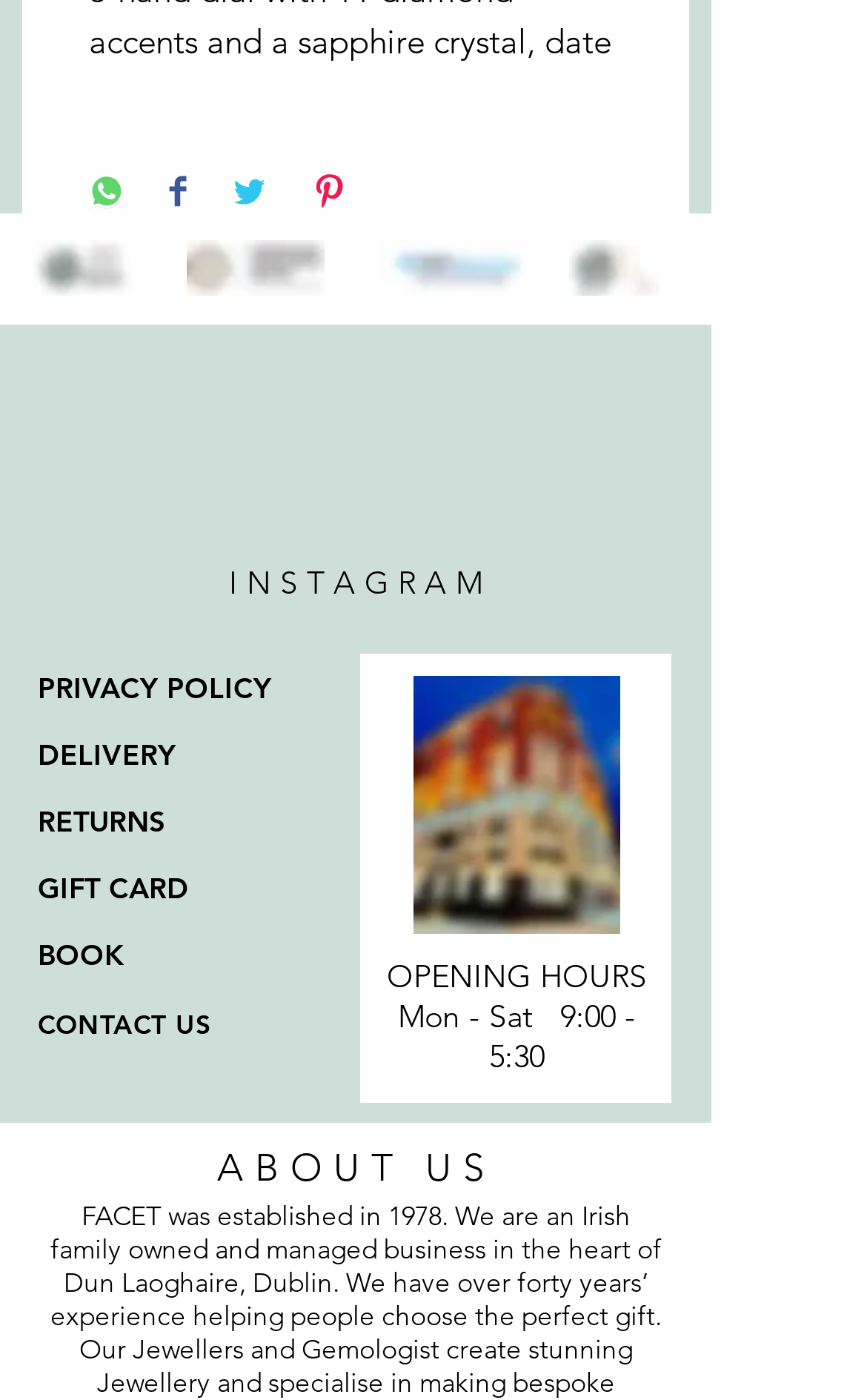What are the opening hours of the shop?
From the image, provide a succinct answer in one word or a short phrase.

Mon - Sat 9:00 - 5:30